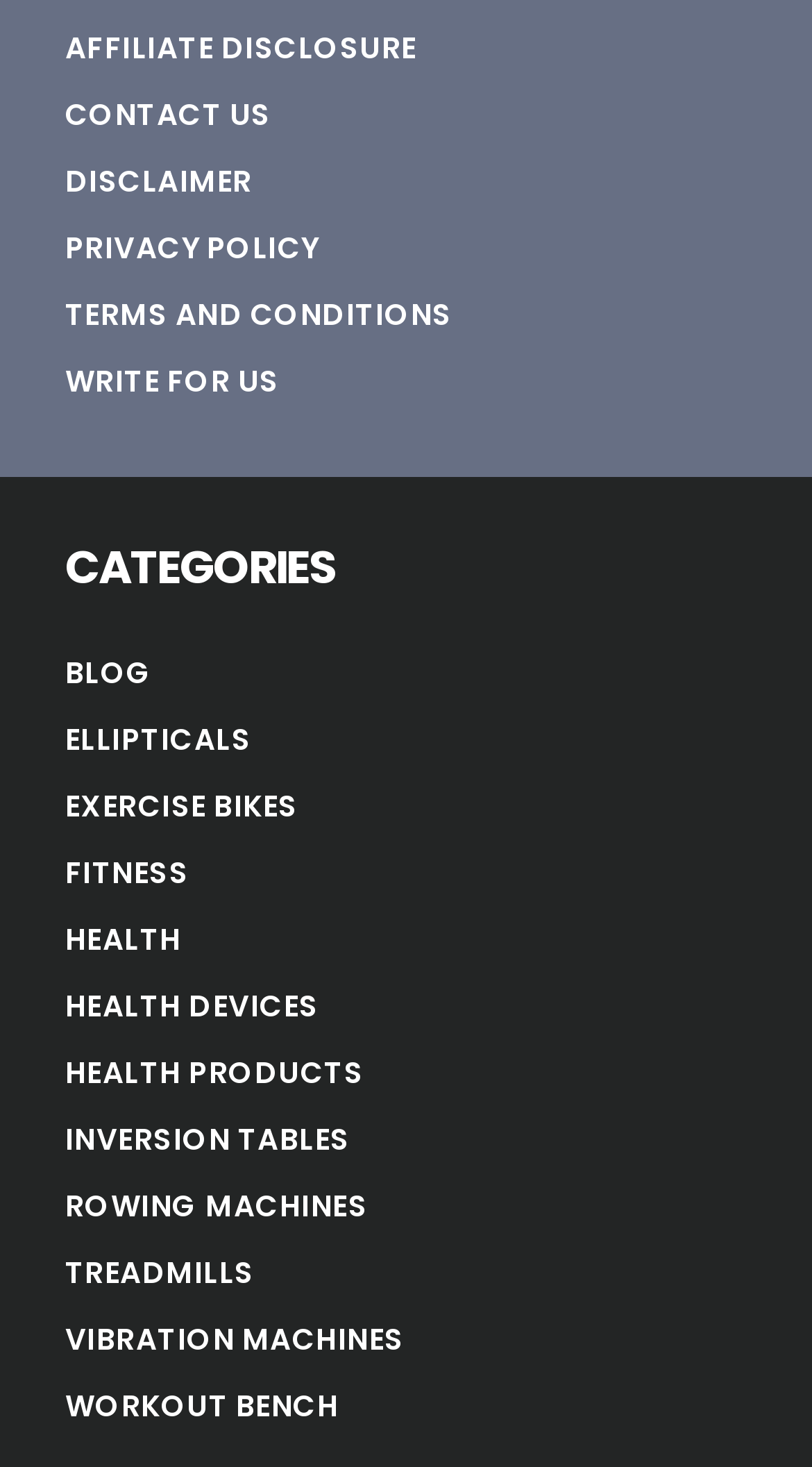Please locate the bounding box coordinates of the region I need to click to follow this instruction: "read disclaimer".

[0.08, 0.109, 0.311, 0.137]